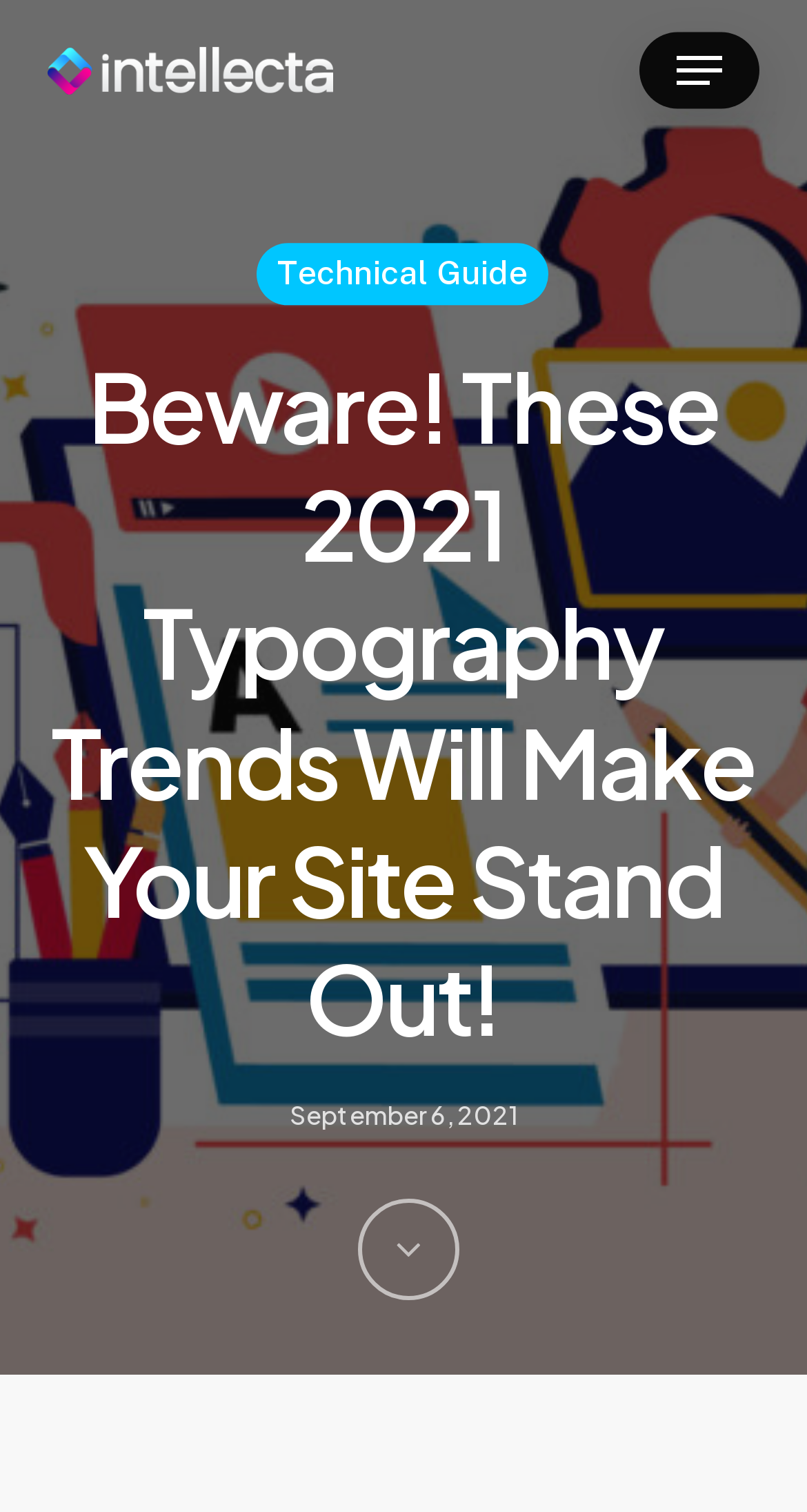For the following element description, predict the bounding box coordinates in the format (top-left x, top-left y, bottom-right x, bottom-right y). All values should be floating point numbers between 0 and 1. Description: Technical Guide

[0.318, 0.161, 0.679, 0.202]